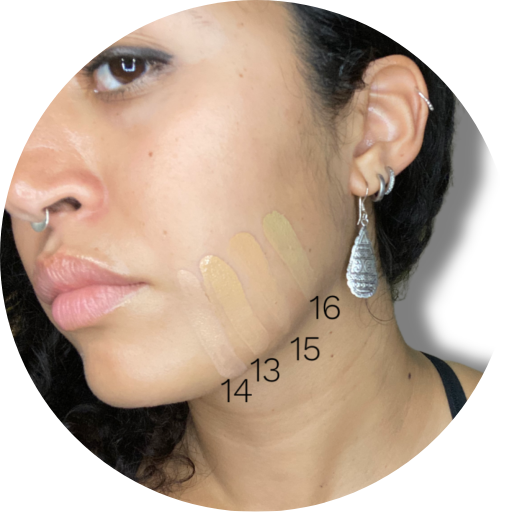How many foundation shades are displayed?
Using the image as a reference, answer the question in detail.

The image displays three swatches of the Lisa Eldridge Seamless Skin Foundation, numbered 14, 15, and 16, arranged vertically on the model's cheek.